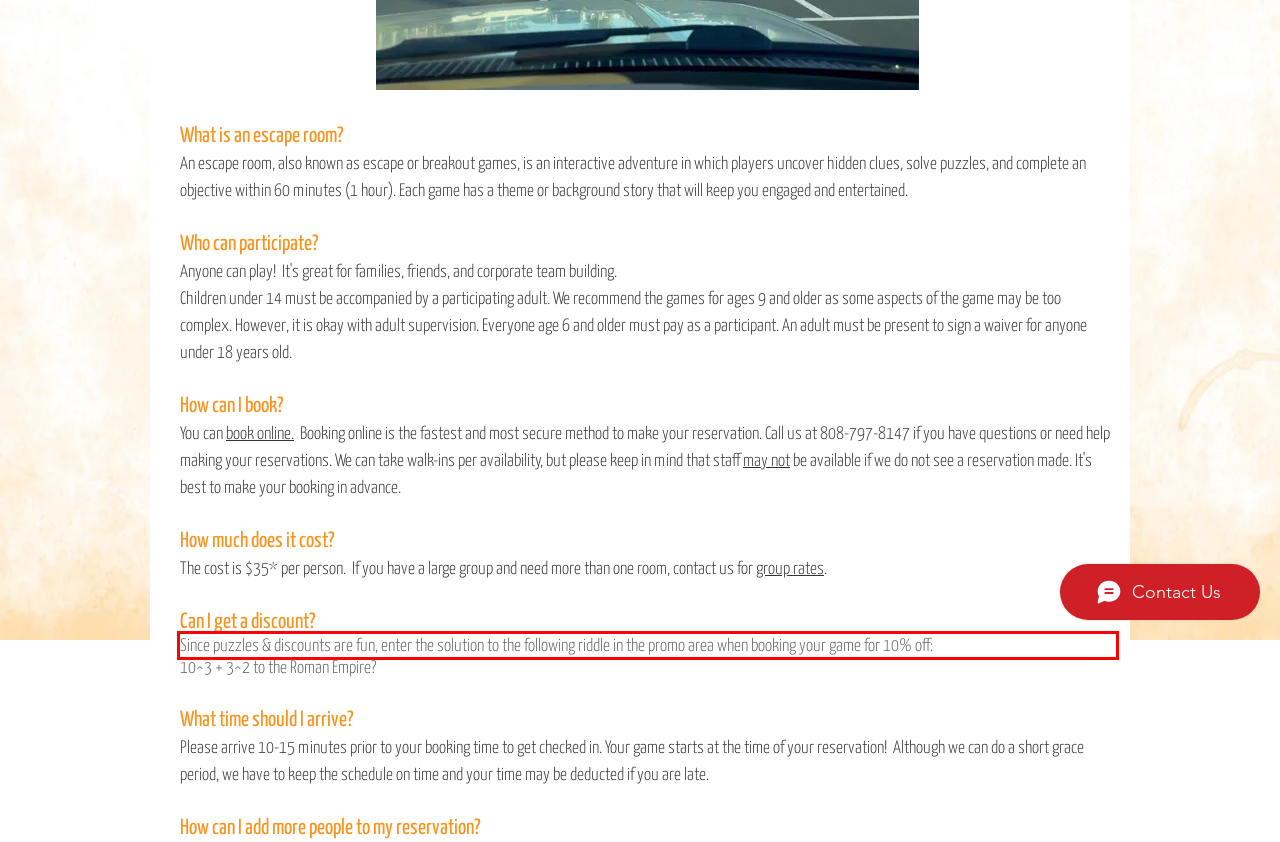Identify and extract the text within the red rectangle in the screenshot of the webpage.

Since puzzles & discounts are fun, enter the solution to the following riddle in the promo area when booking your game for 10% off: